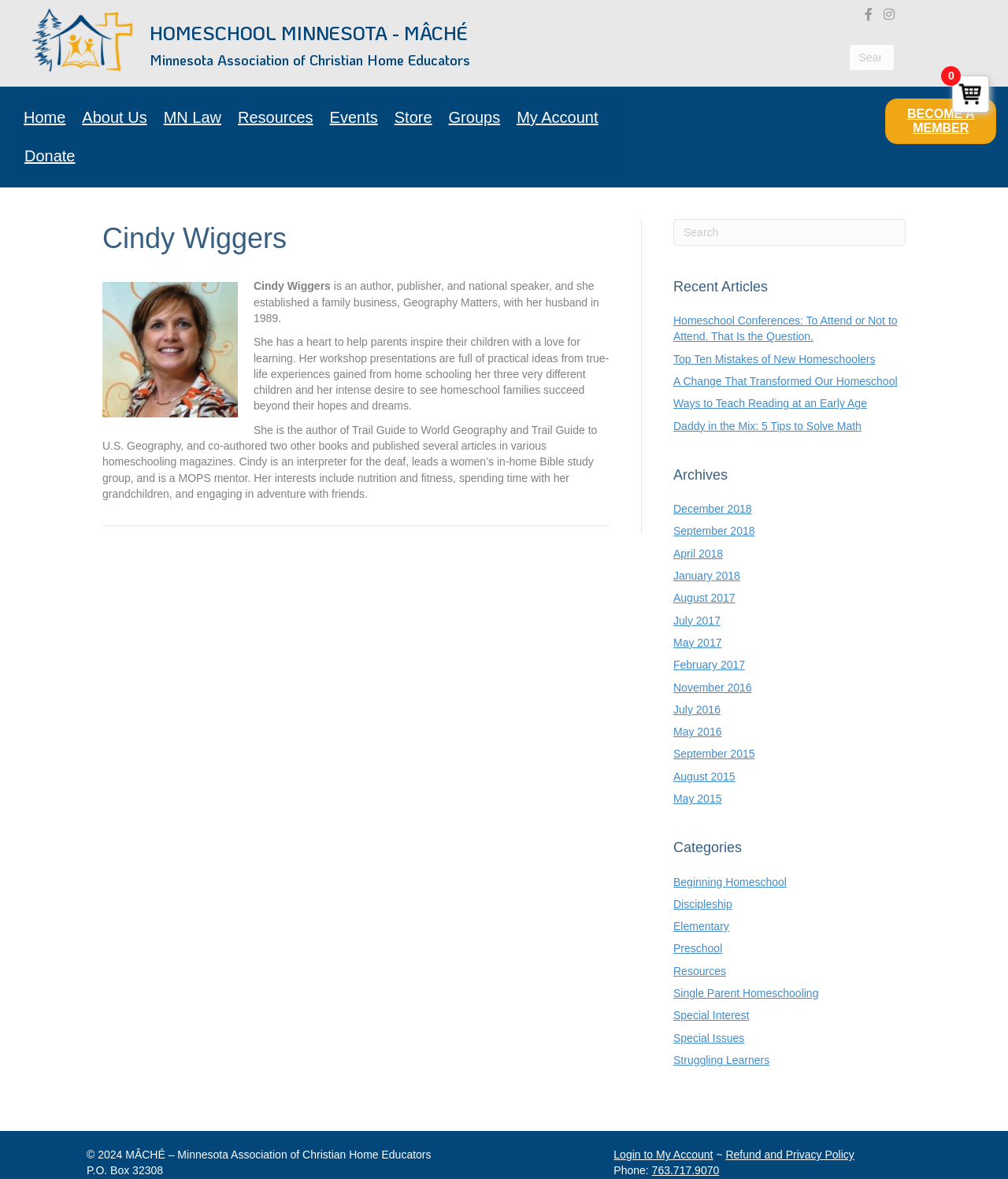Locate the bounding box coordinates of the clickable region necessary to complete the following instruction: "Go to the 'Home' page". Provide the coordinates in the format of four float numbers between 0 and 1, i.e., [left, top, right, bottom].

[0.016, 0.084, 0.073, 0.116]